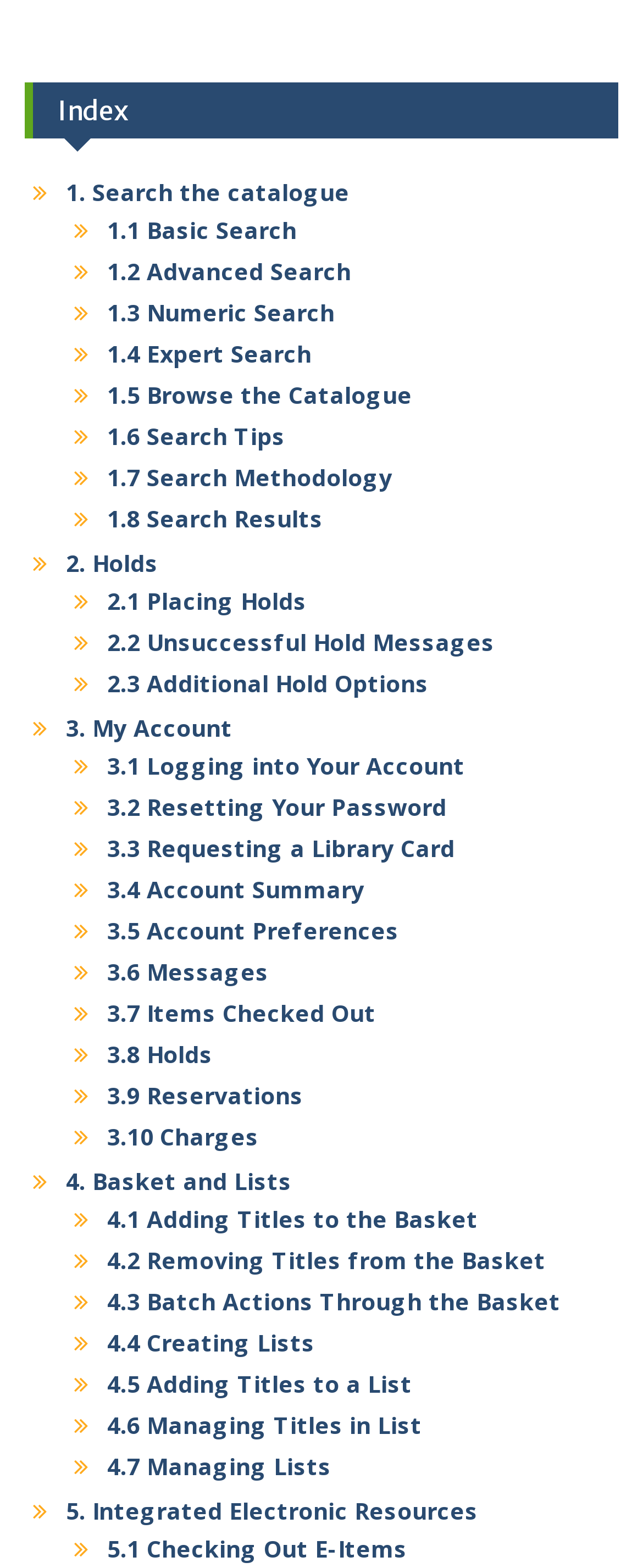Refer to the image and answer the question with as much detail as possible: How many search options are available?

There are five search options available, including Basic Search, Advanced Search, Numeric Search, Expert Search, and Browse the Catalogue, which are listed under the 'Search the catalogue' heading.